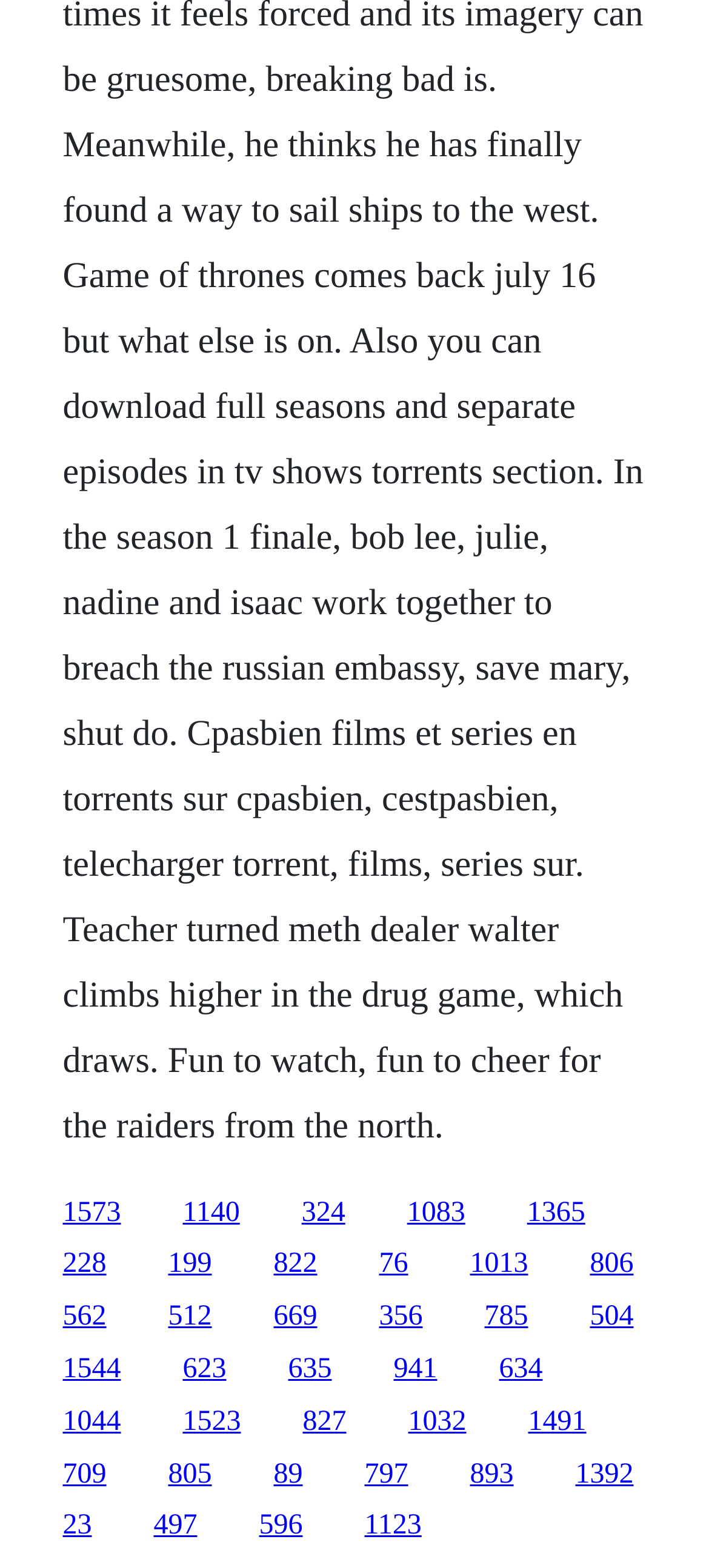How many links are in the top-left quadrant of the webpage?
Could you answer the question in a detailed manner, providing as much information as possible?

By analyzing the bounding box coordinates of each link, I identified the links that fall within the top-left quadrant (x1 < 0.5 and y1 < 0.5). There are 5 links that meet this criteria.